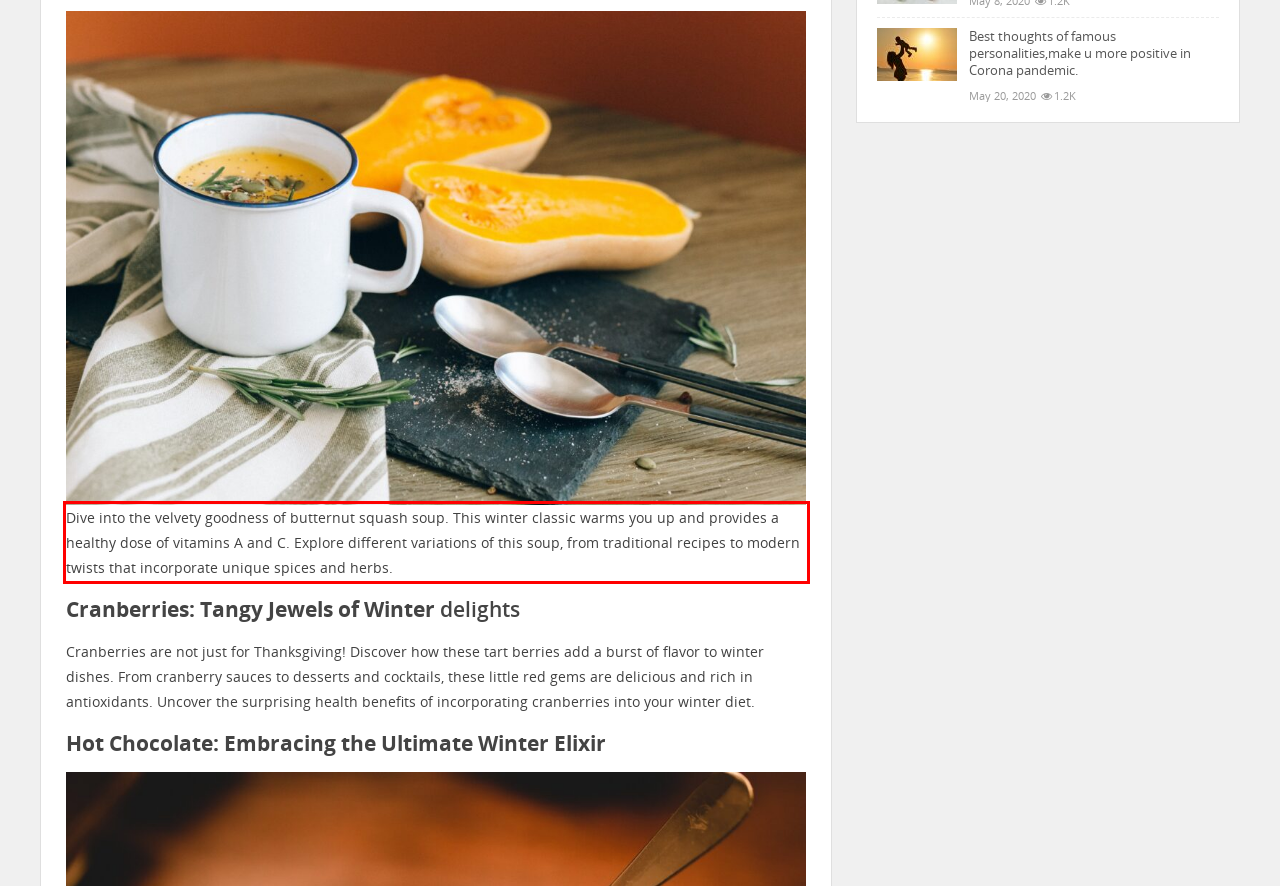You have a screenshot of a webpage where a UI element is enclosed in a red rectangle. Perform OCR to capture the text inside this red rectangle.

Dive into the velvety goodness of butternut squash soup. This winter classic warms you up and provides a healthy dose of vitamins A and C. Explore different variations of this soup, from traditional recipes to modern twists that incorporate unique spices and herbs.